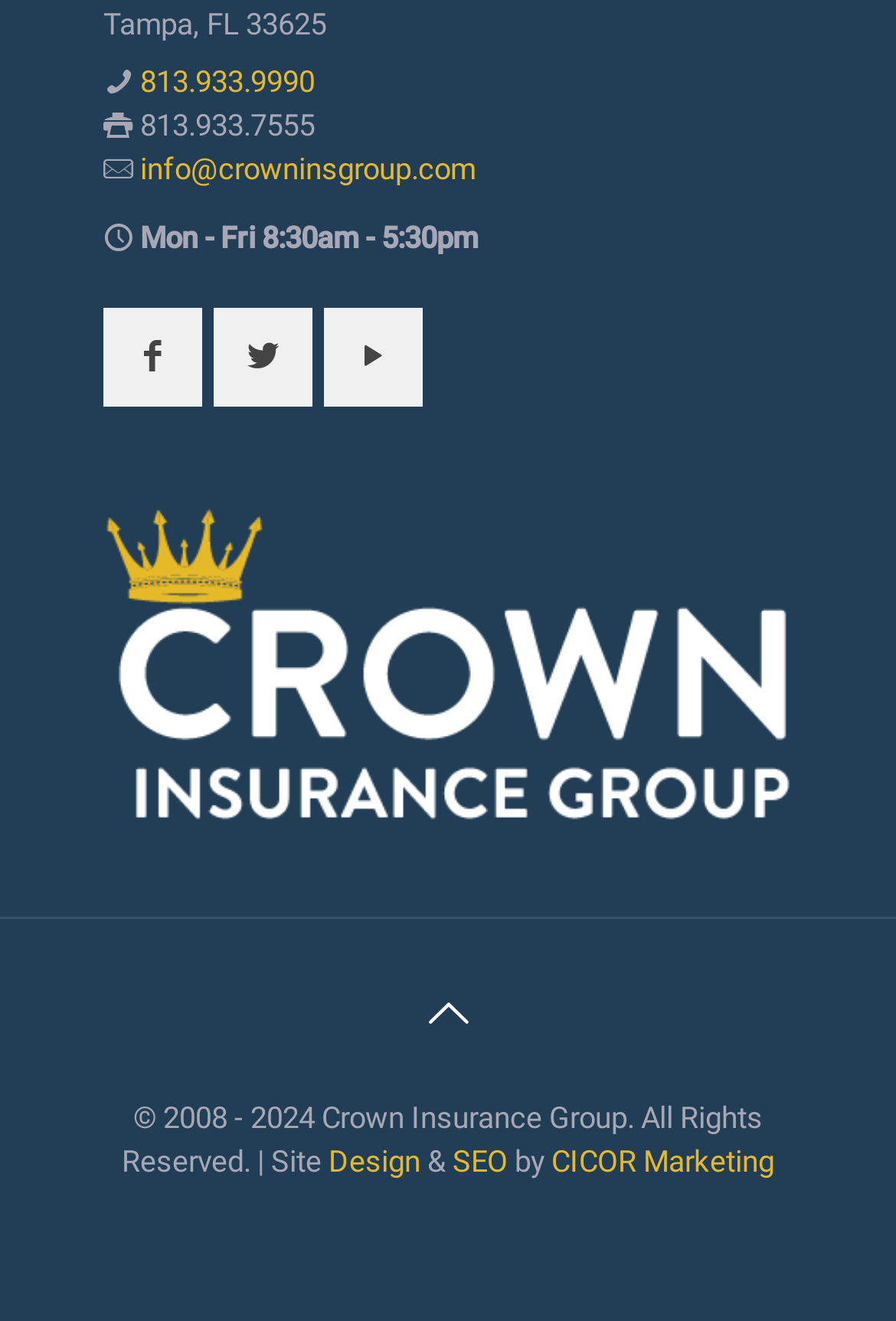Find the bounding box of the web element that fits this description: "parent_node: Address & Contact Info".

[0.238, 0.234, 0.349, 0.308]